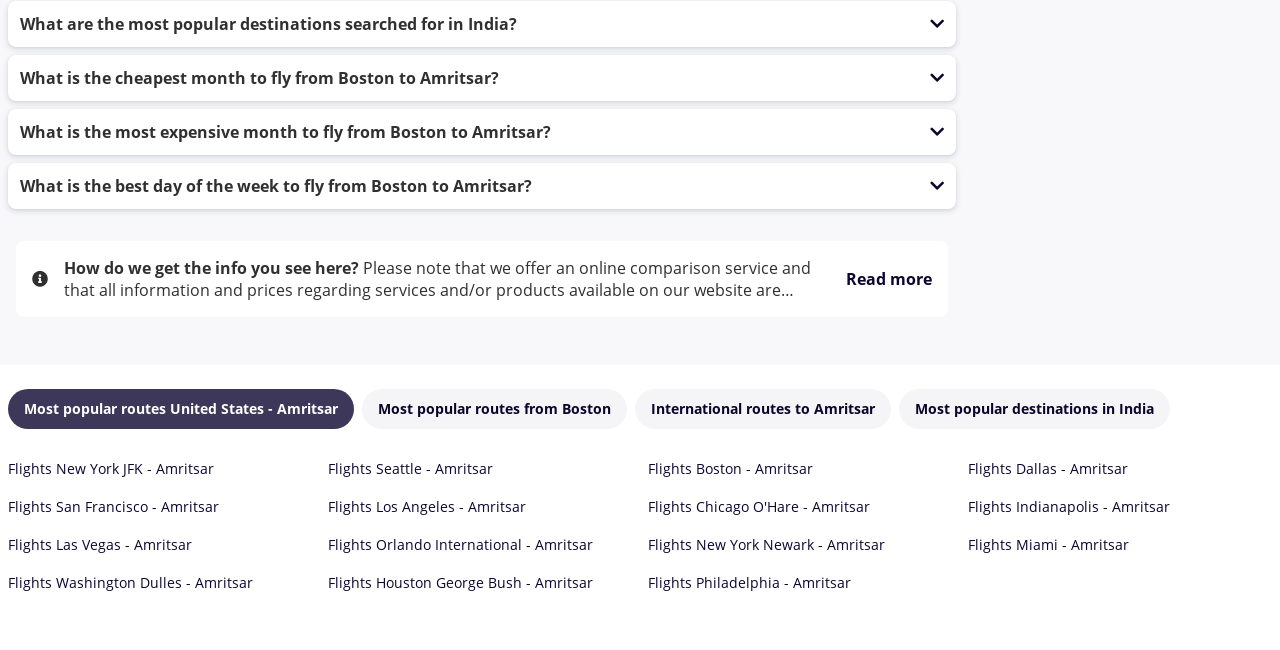Please provide the bounding box coordinates for the element that needs to be clicked to perform the following instruction: "Click on 'Flights New York JFK - Amritsar'". The coordinates should be given as four float numbers between 0 and 1, i.e., [left, top, right, bottom].

[0.006, 0.706, 0.167, 0.735]